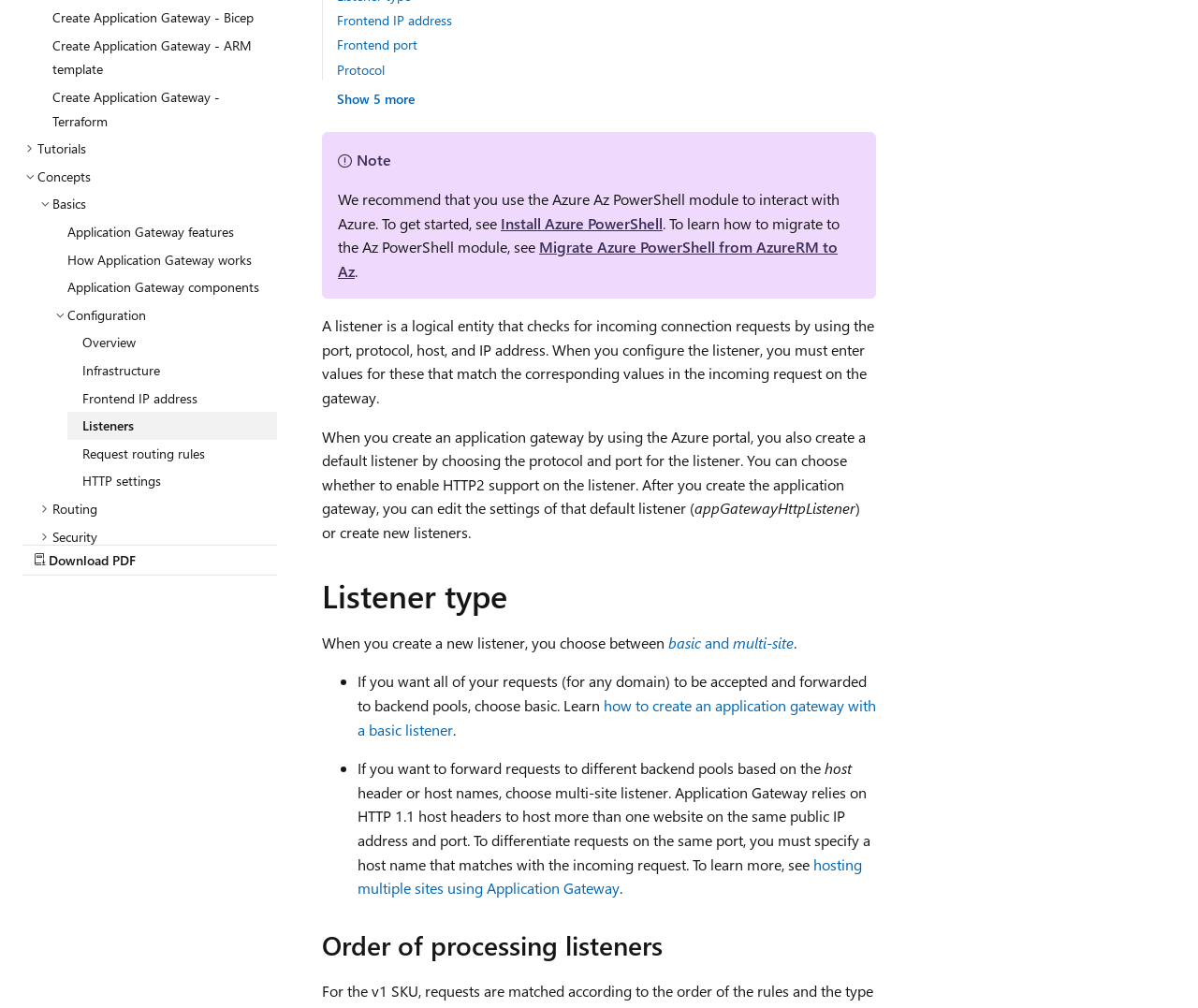Mark the bounding box of the element that matches the following description: "How Application Gateway works".

[0.044, 0.244, 0.231, 0.271]